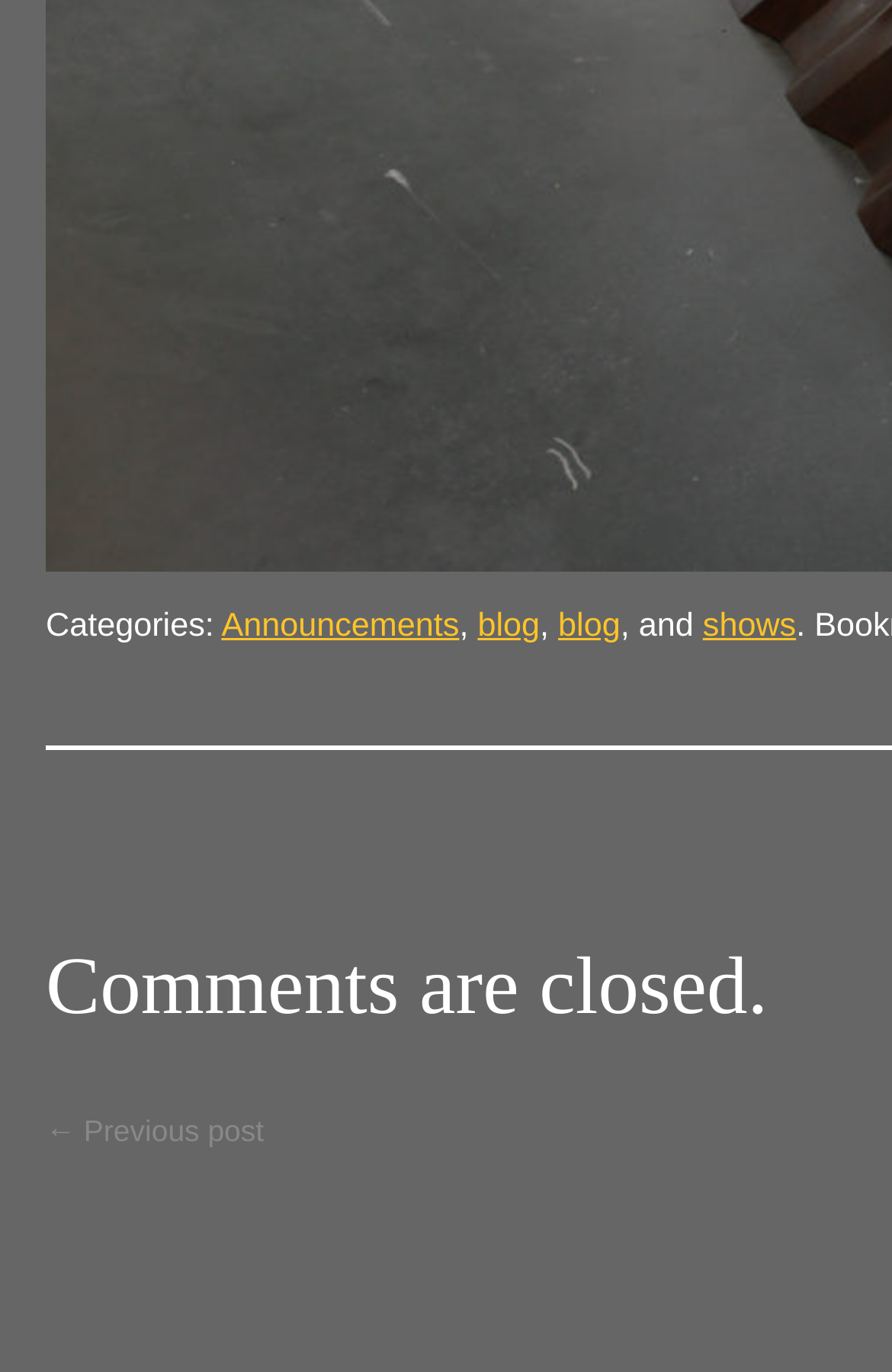Given the element description: "Announcements", predict the bounding box coordinates of the UI element it refers to, using four float numbers between 0 and 1, i.e., [left, top, right, bottom].

[0.248, 0.443, 0.515, 0.47]